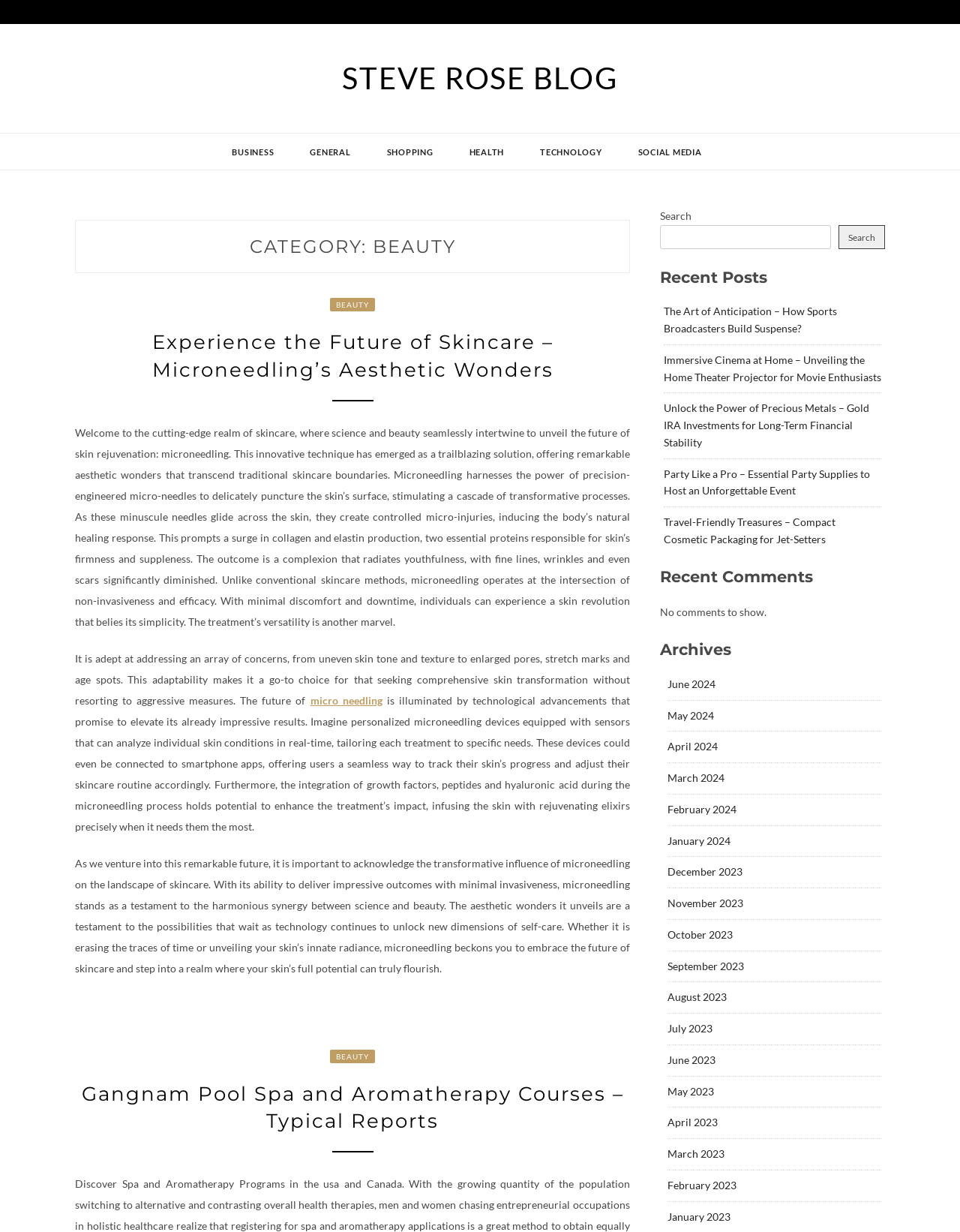Find the bounding box coordinates of the clickable element required to execute the following instruction: "Browse the 'June 2024' archives". Provide the coordinates as four float numbers between 0 and 1, i.e., [left, top, right, bottom].

[0.695, 0.55, 0.745, 0.56]